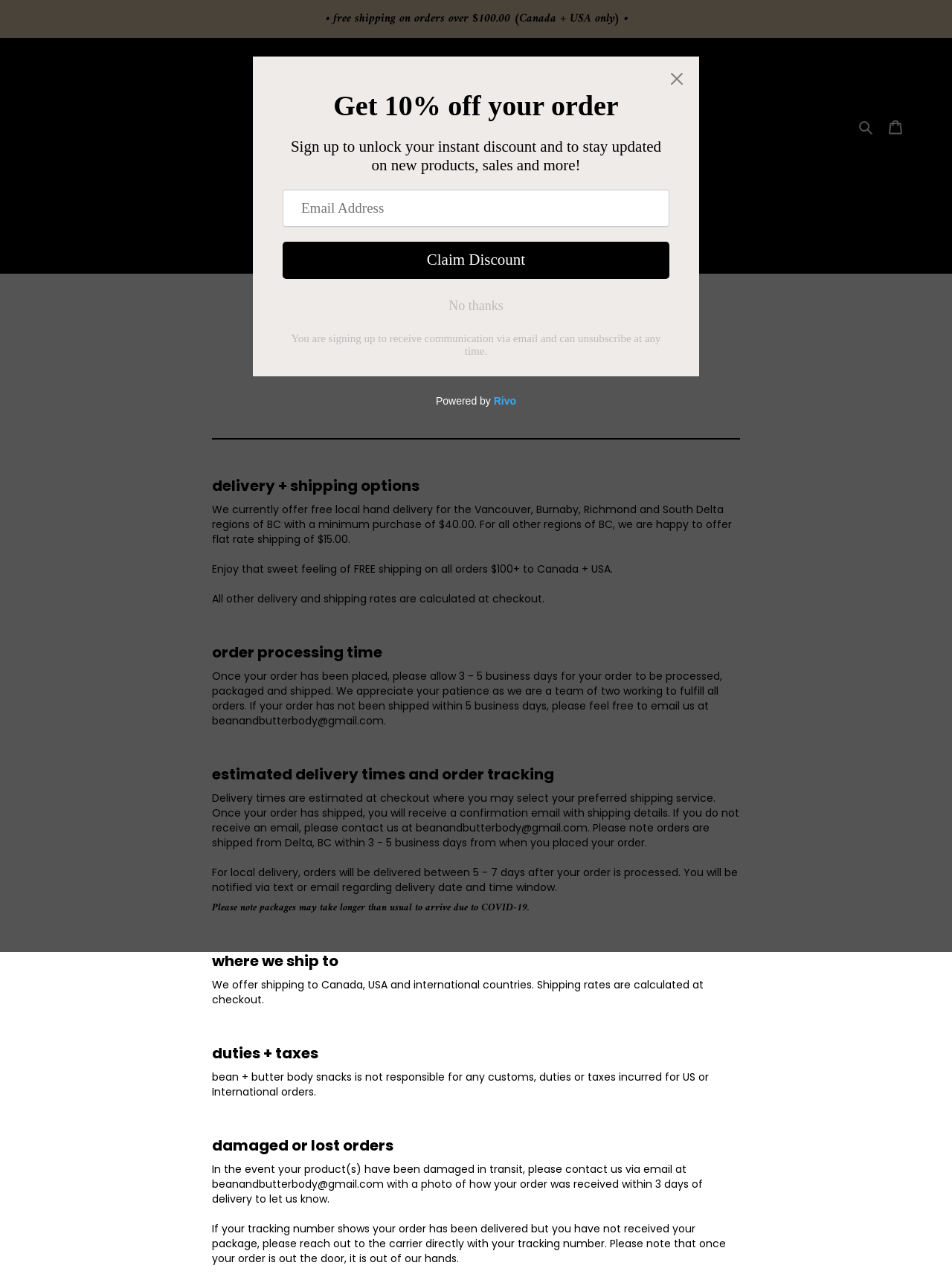What is the estimated delivery time for local delivery?
Deliver a detailed and extensive answer to the question.

According to the webpage, under the 'estimated delivery times and order tracking' section, it is mentioned that 'For local delivery, orders will be delivered between 5 - 7 days after your order is processed.' Therefore, the estimated delivery time for local delivery is between 5 to 7 days.